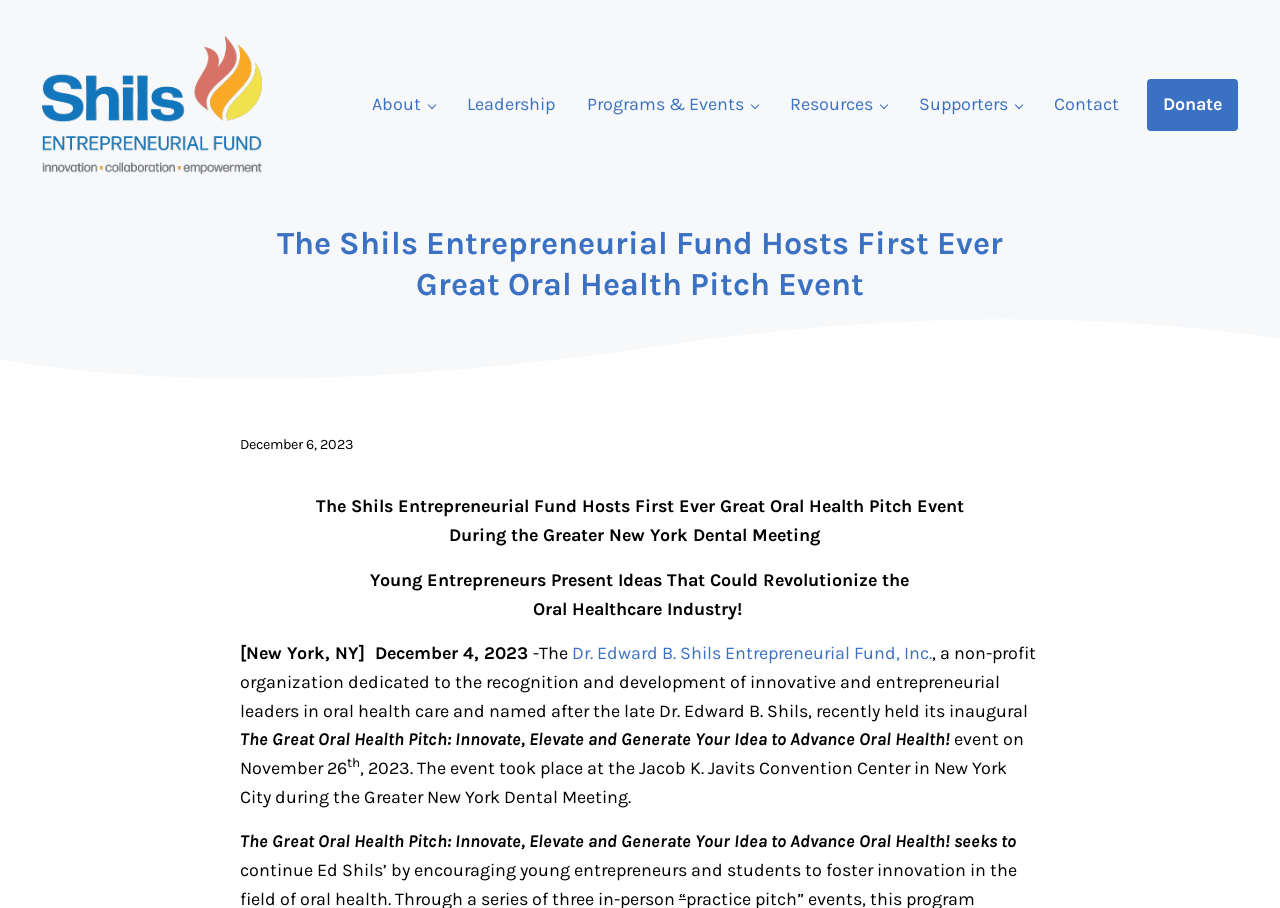Based on the provided description, "Resources", find the bounding box of the corresponding UI element in the screenshot.

[0.605, 0.086, 0.706, 0.145]